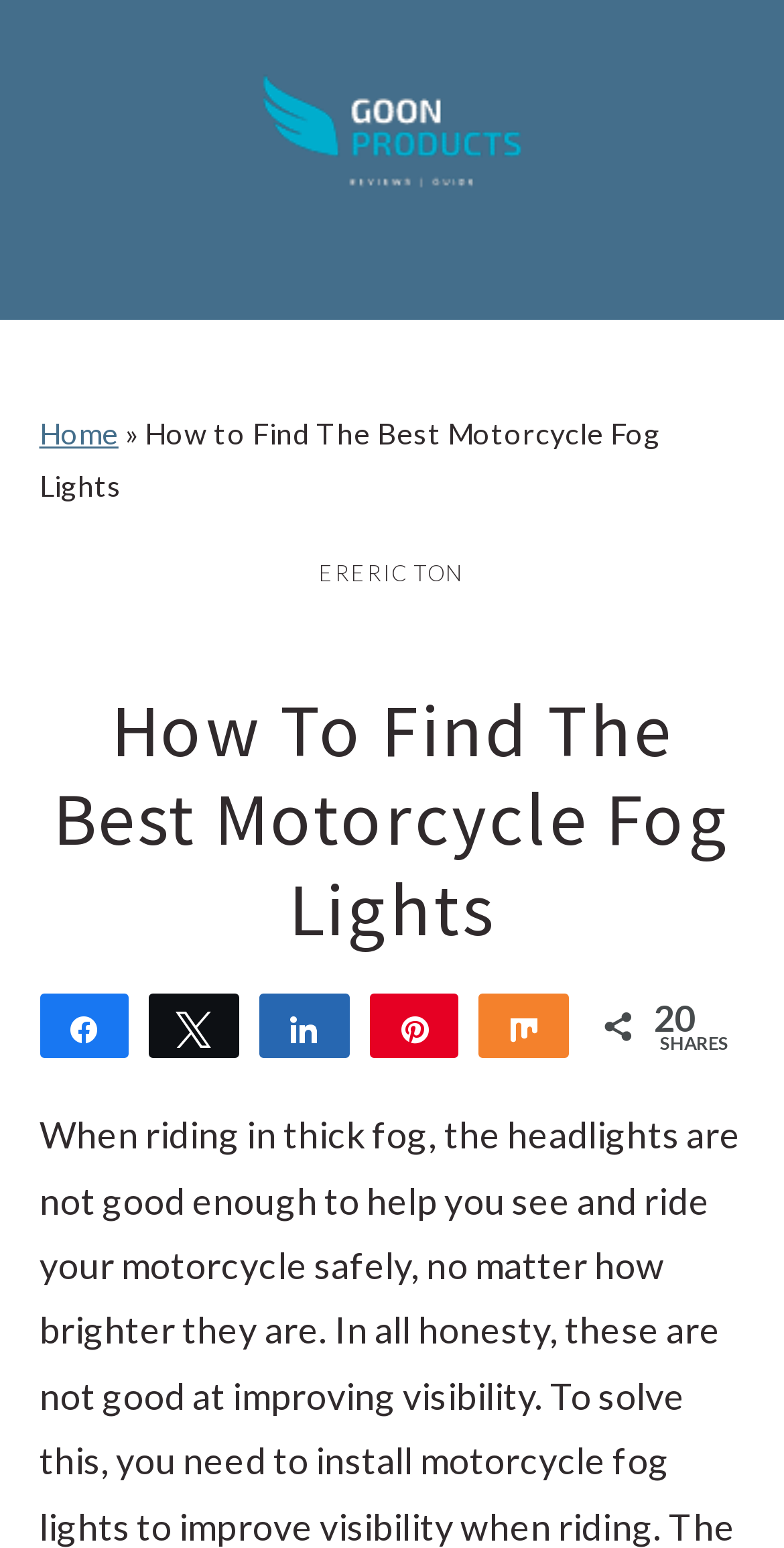Please extract the title of the webpage.

How To Find The Best Motorcycle Fog Lights